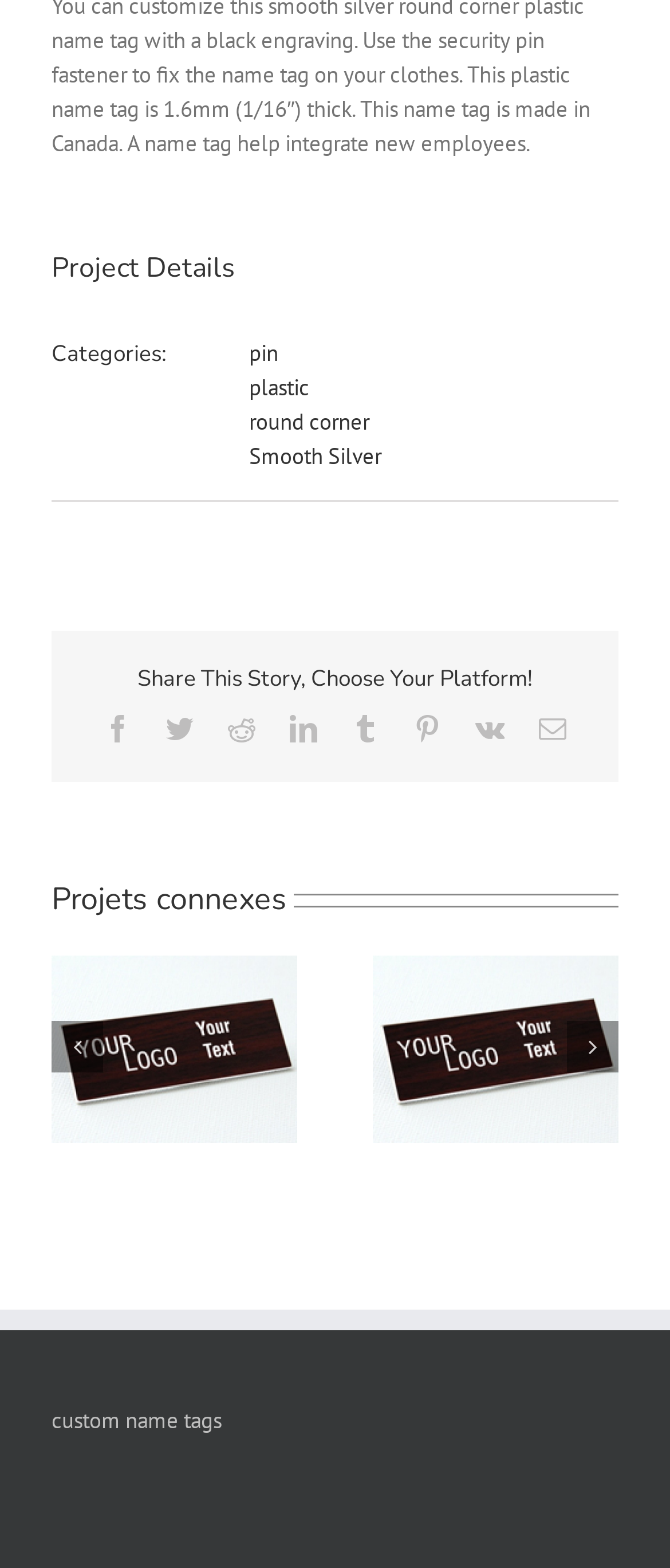Find the coordinates for the bounding box of the element with this description: "custom name tags".

[0.077, 0.897, 0.331, 0.915]